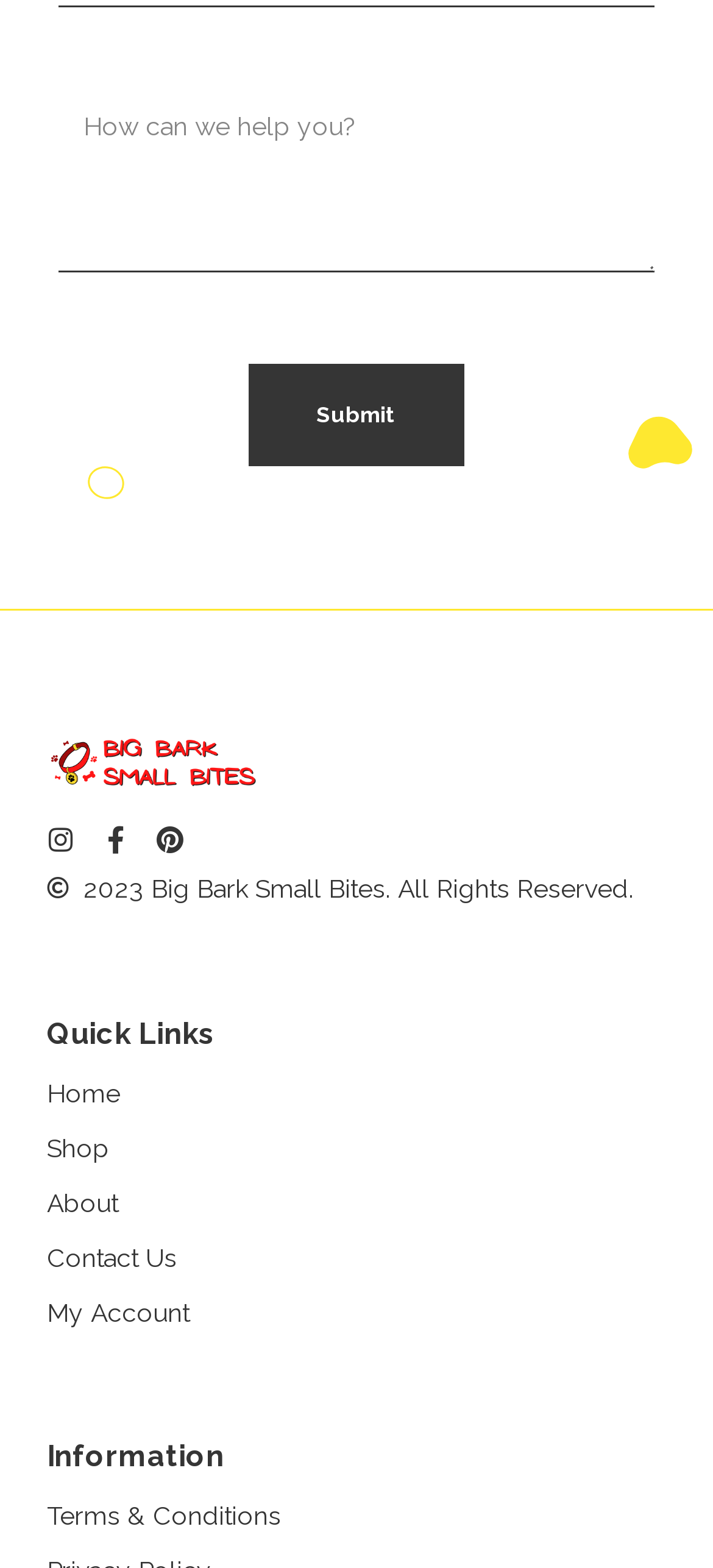Find and indicate the bounding box coordinates of the region you should select to follow the given instruction: "search for something".

[0.081, 0.063, 0.919, 0.174]